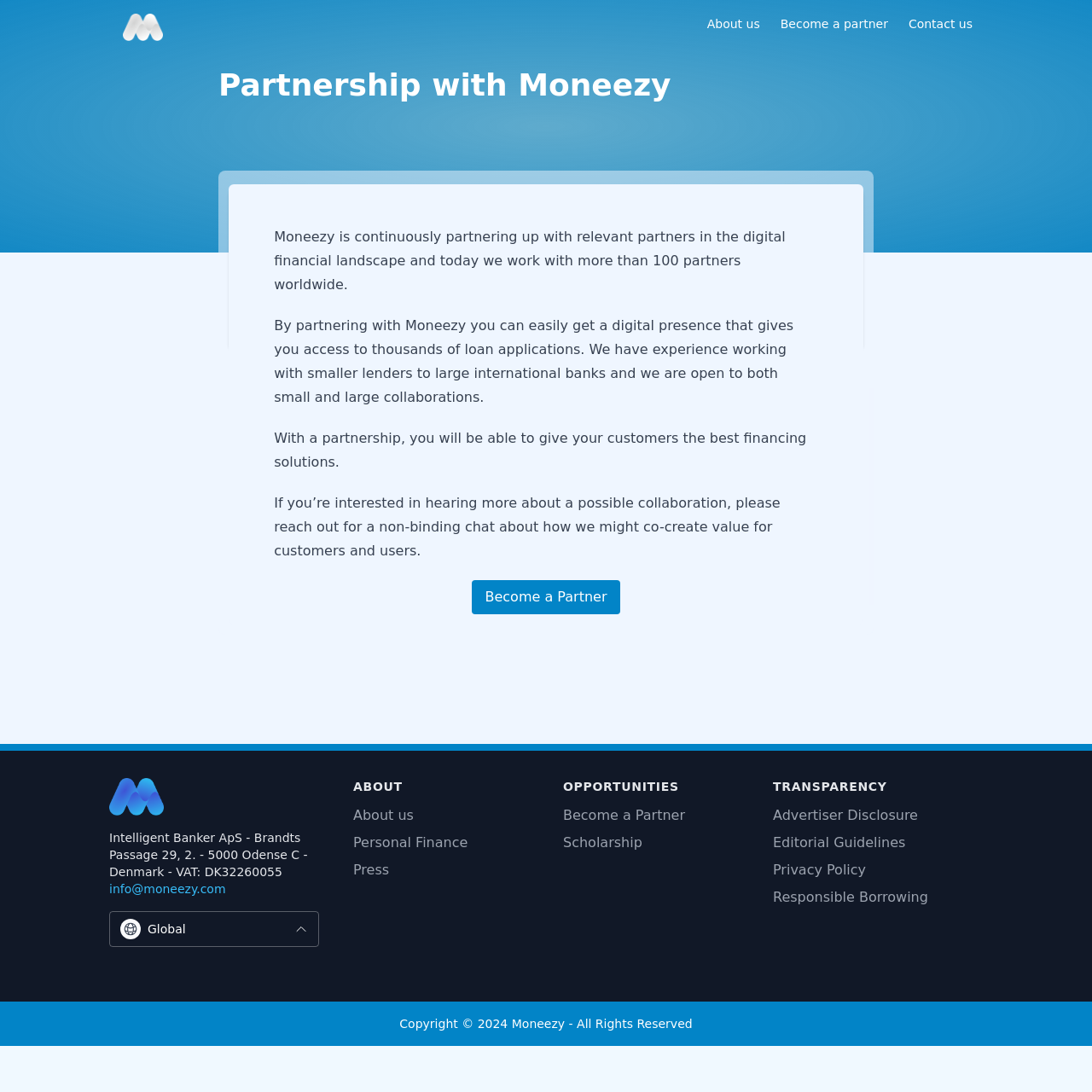Extract the bounding box for the UI element that matches this description: "parent_node: Search for:".

None